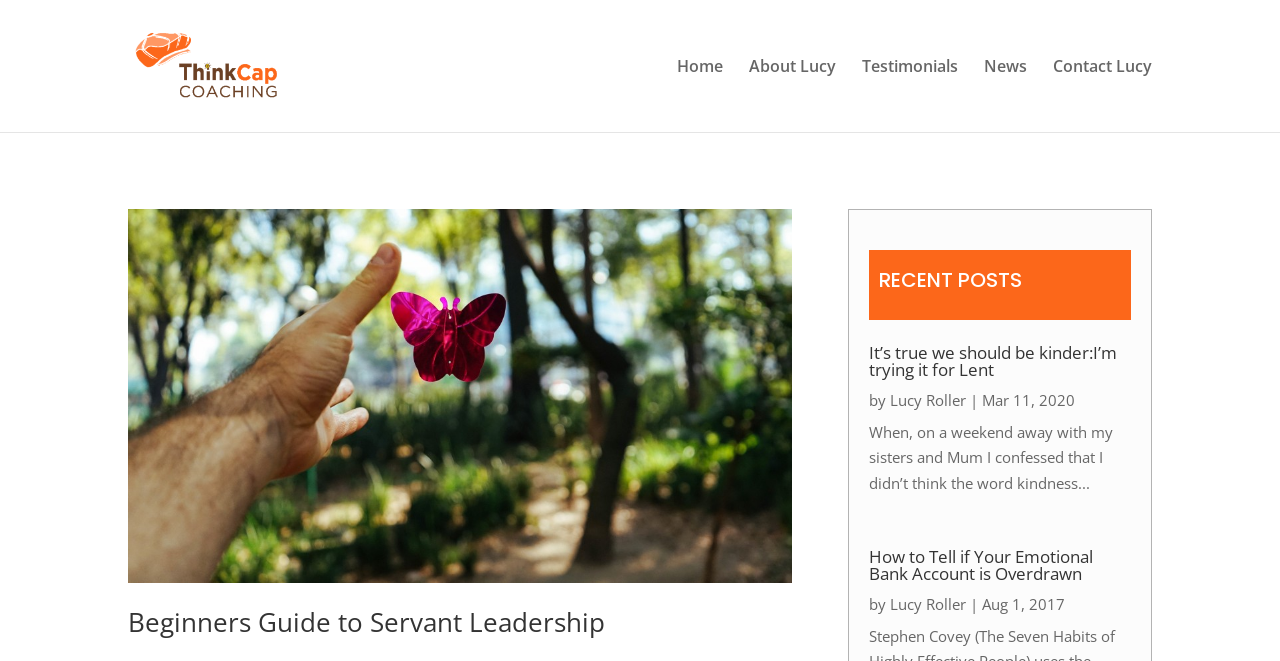Given the element description "Contact Lucy", identify the bounding box of the corresponding UI element.

[0.823, 0.089, 0.9, 0.2]